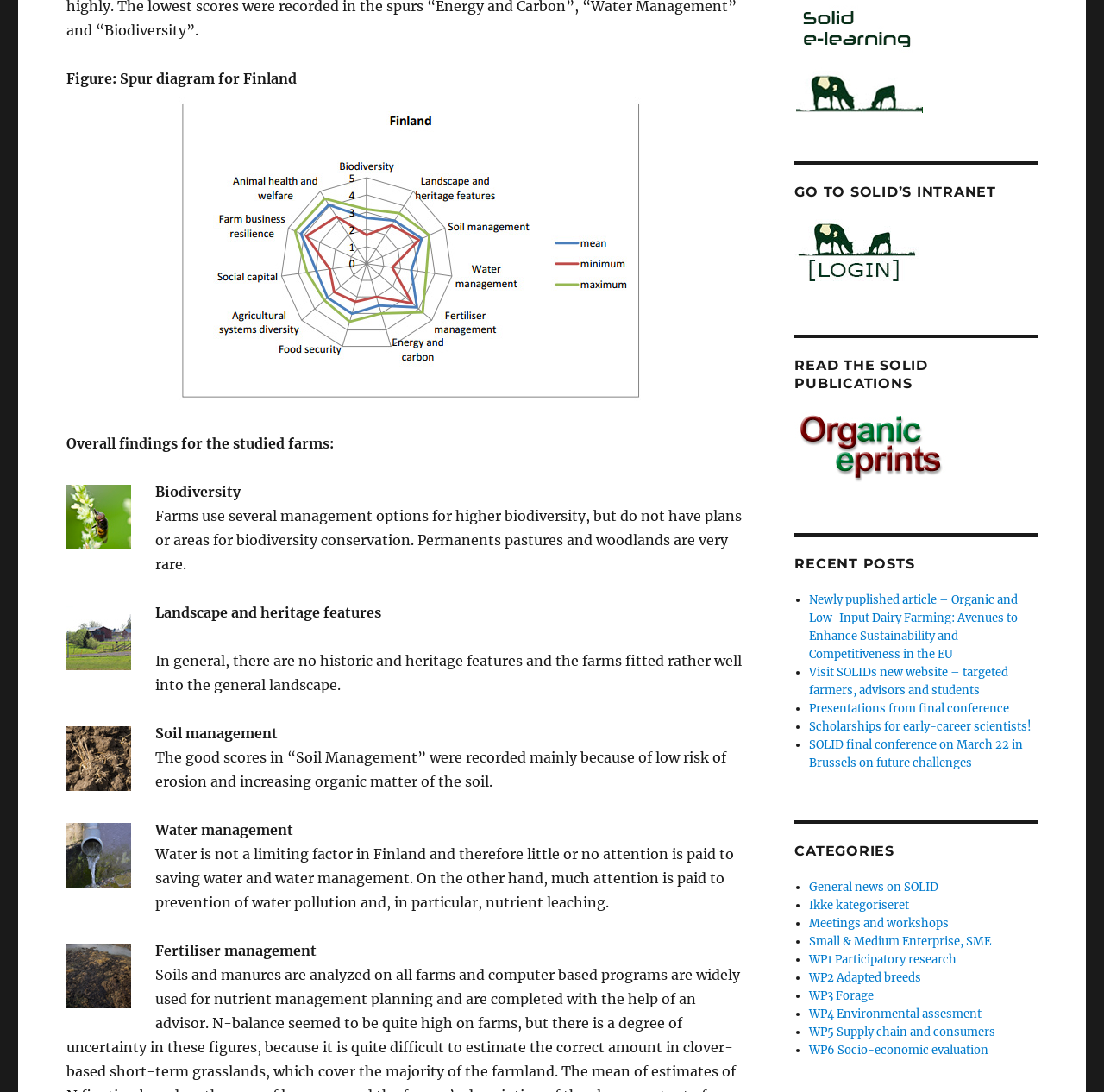Determine the bounding box coordinates for the clickable element required to fulfill the instruction: "Go to SOLID's intranet". Provide the coordinates as four float numbers between 0 and 1, i.e., [left, top, right, bottom].

[0.72, 0.167, 0.94, 0.184]